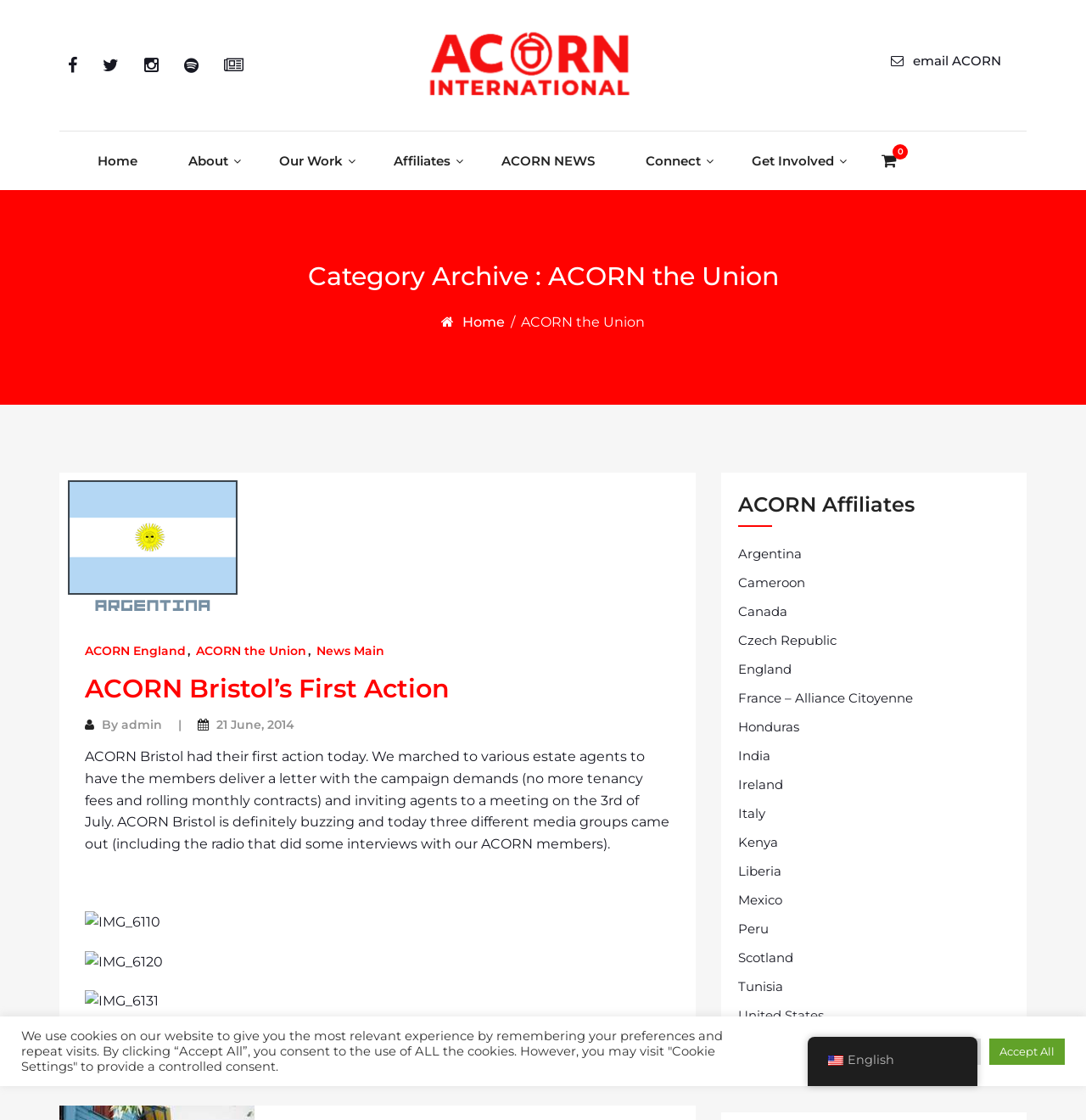Kindly provide the bounding box coordinates of the section you need to click on to fulfill the given instruction: "Read news from Argentina".

[0.68, 0.485, 0.738, 0.504]